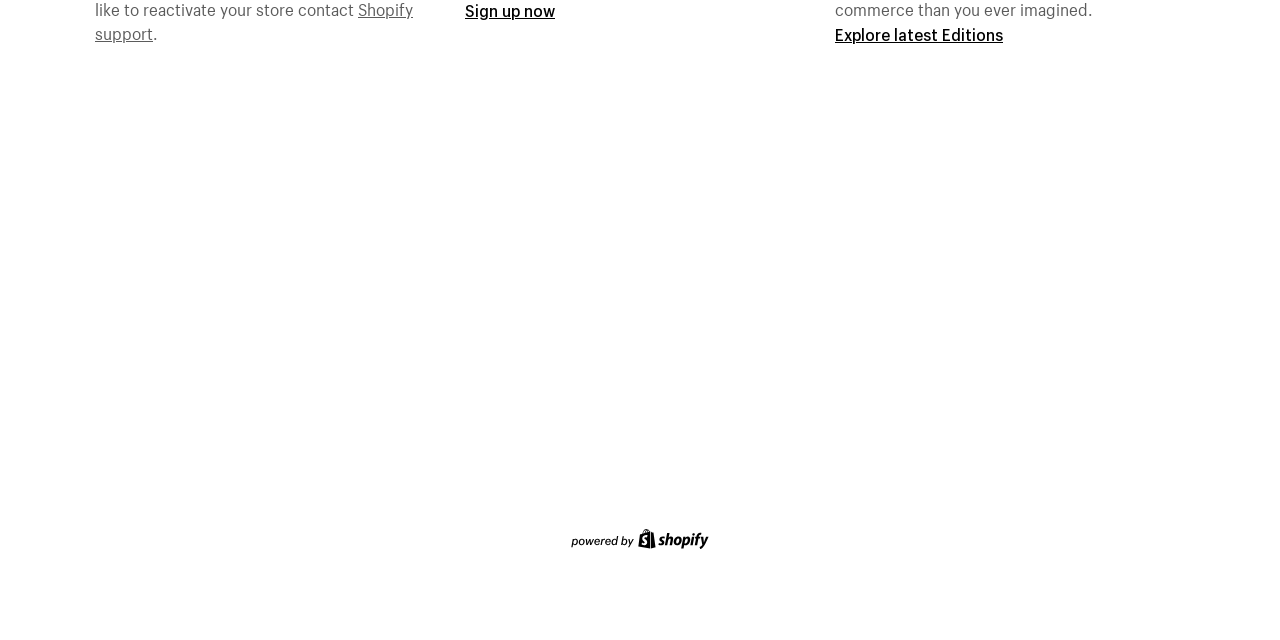Provide the bounding box coordinates of the HTML element described by the text: "Explore latest Editions". The coordinates should be in the format [left, top, right, bottom] with values between 0 and 1.

[0.652, 0.037, 0.784, 0.07]